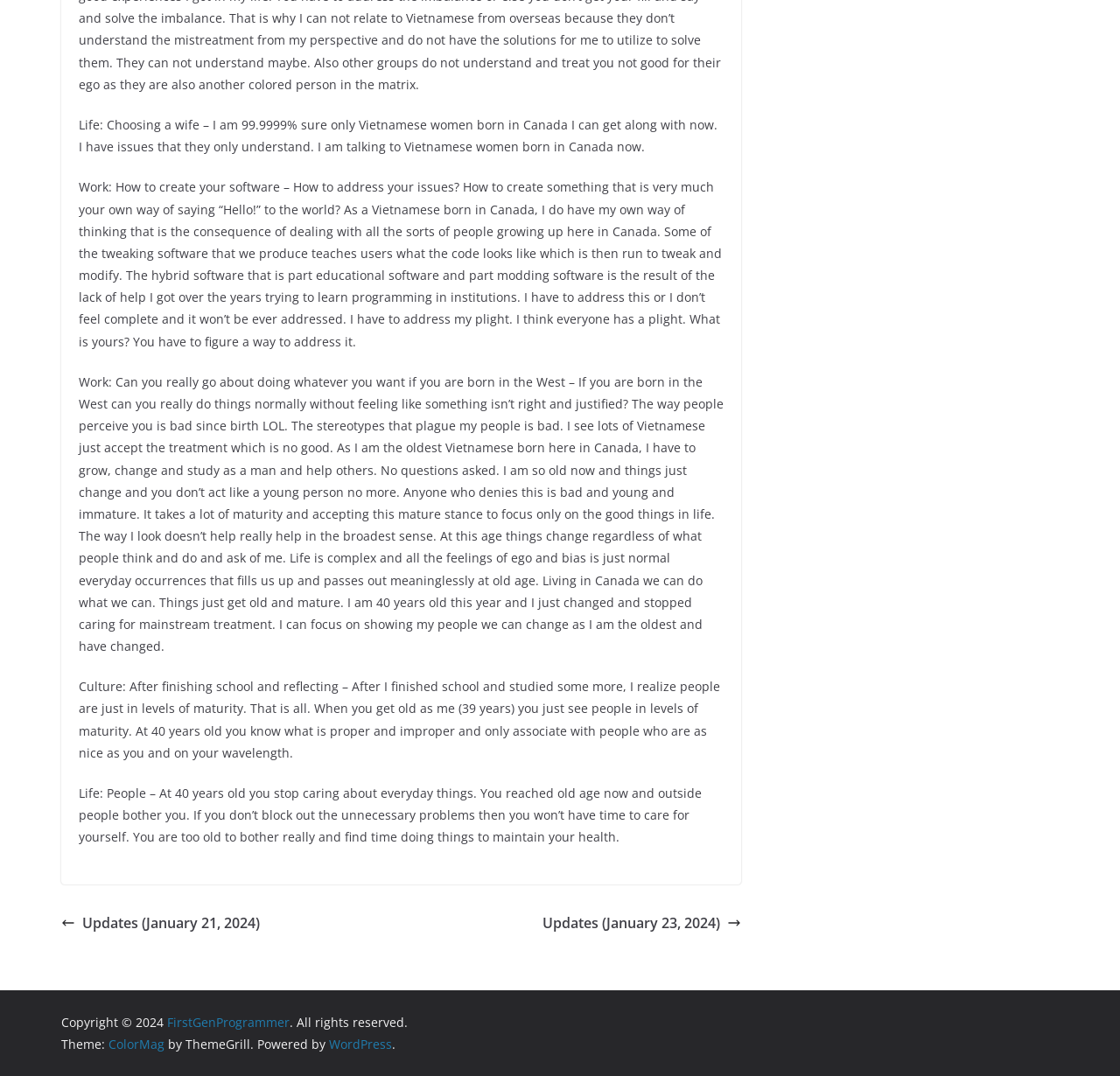Find the coordinates for the bounding box of the element with this description: "Updates (January 23, 2024)".

[0.484, 0.846, 0.662, 0.869]